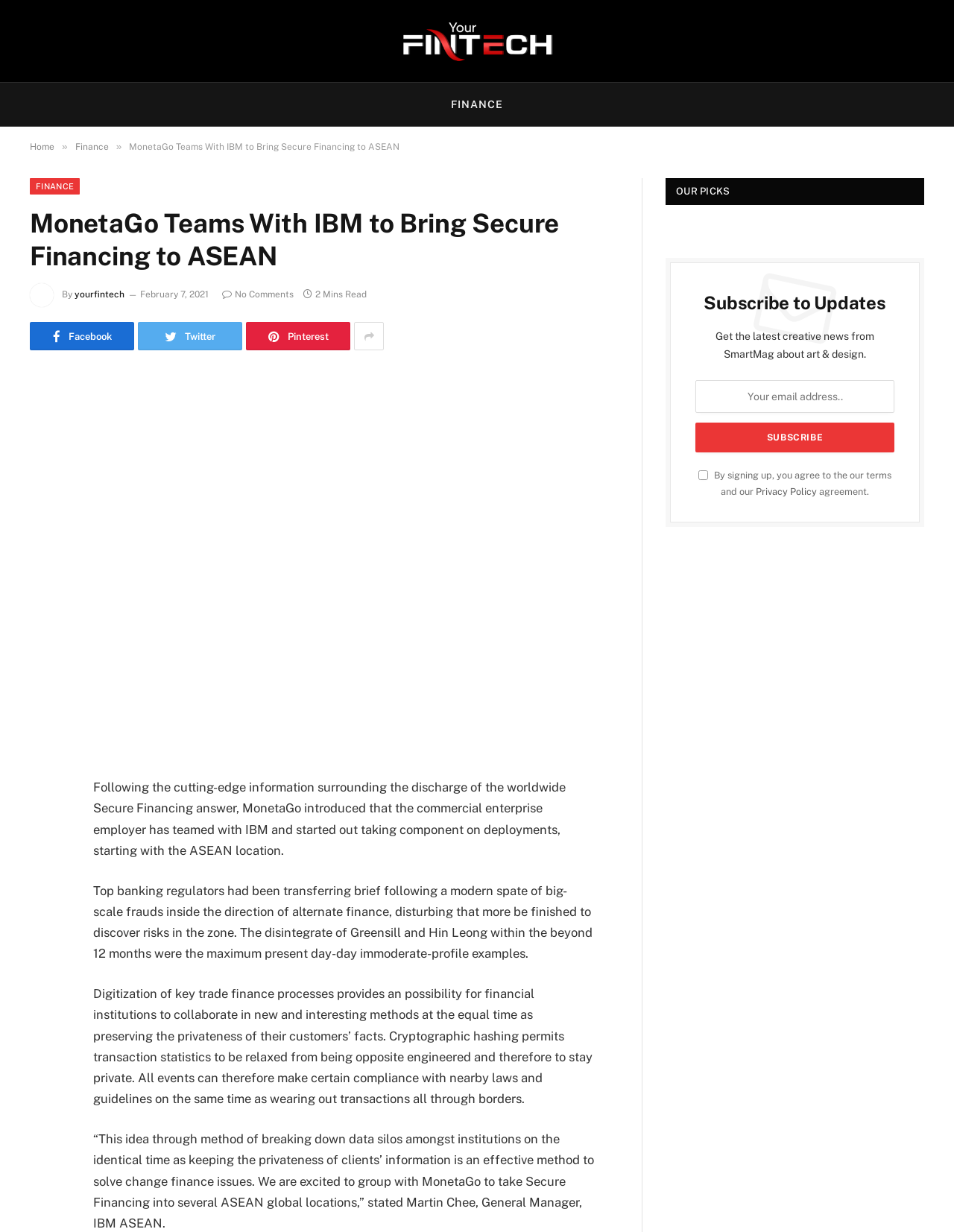Please provide the bounding box coordinates for the element that needs to be clicked to perform the following instruction: "Read the article". The coordinates should be given as four float numbers between 0 and 1, i.e., [left, top, right, bottom].

[0.135, 0.115, 0.419, 0.123]